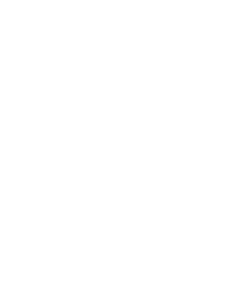Using the information shown in the image, answer the question with as much detail as possible: What is the focus of the product presentation?

The caption states that the focus of the product presentation is on 'quality and innovation', which is emphasized through clear illustrations highlighting the locks' features. This suggests that the presentation aims to showcase the advanced technology and versatility of the locks.